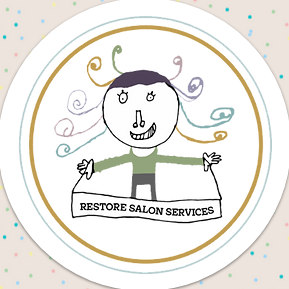Please give a one-word or short phrase response to the following question: 
What is the character in the logo holding?

A banner